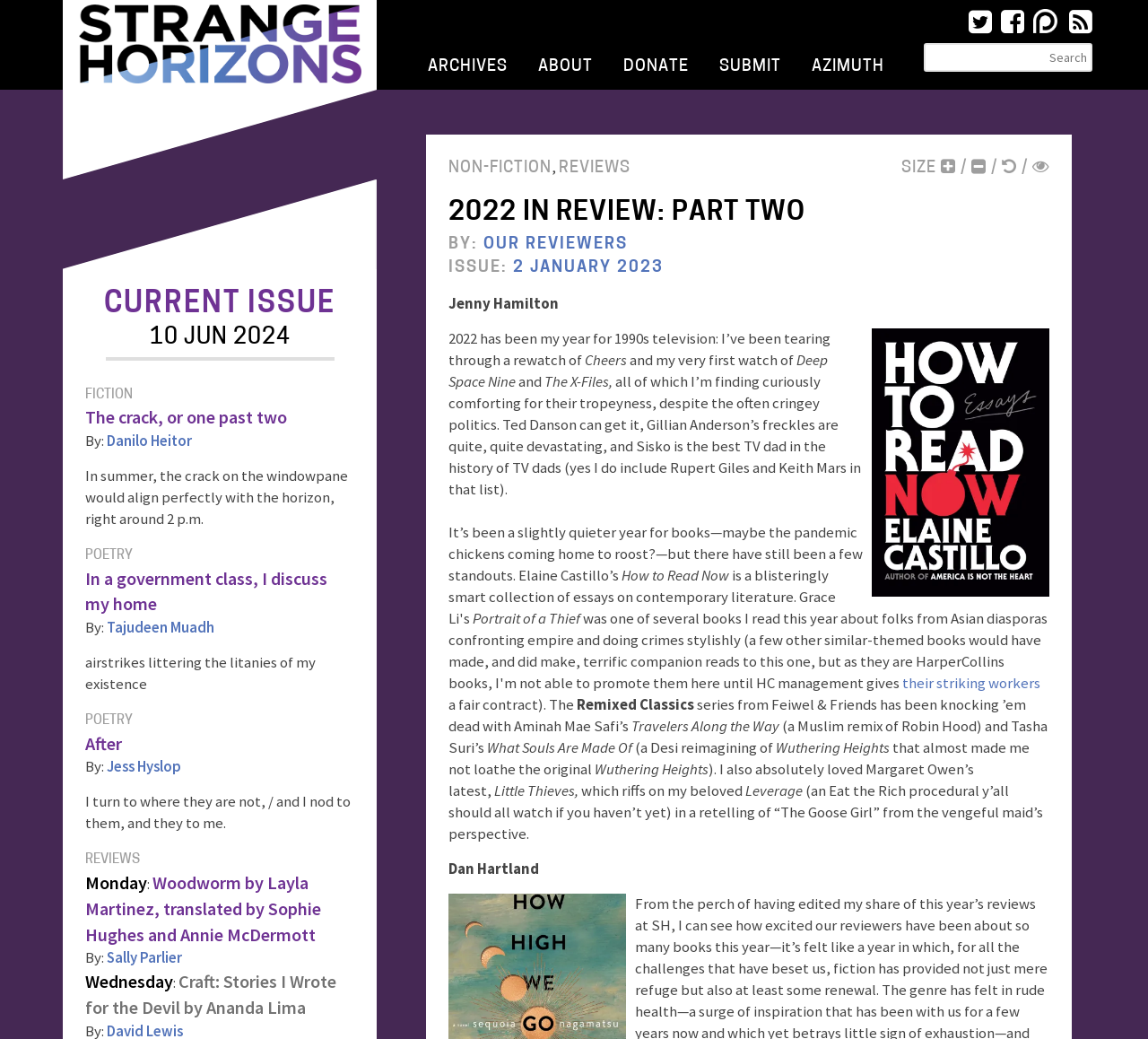Determine the bounding box coordinates of the region that needs to be clicked to achieve the task: "Click on the 'NON-FICTION' link".

[0.391, 0.154, 0.48, 0.17]